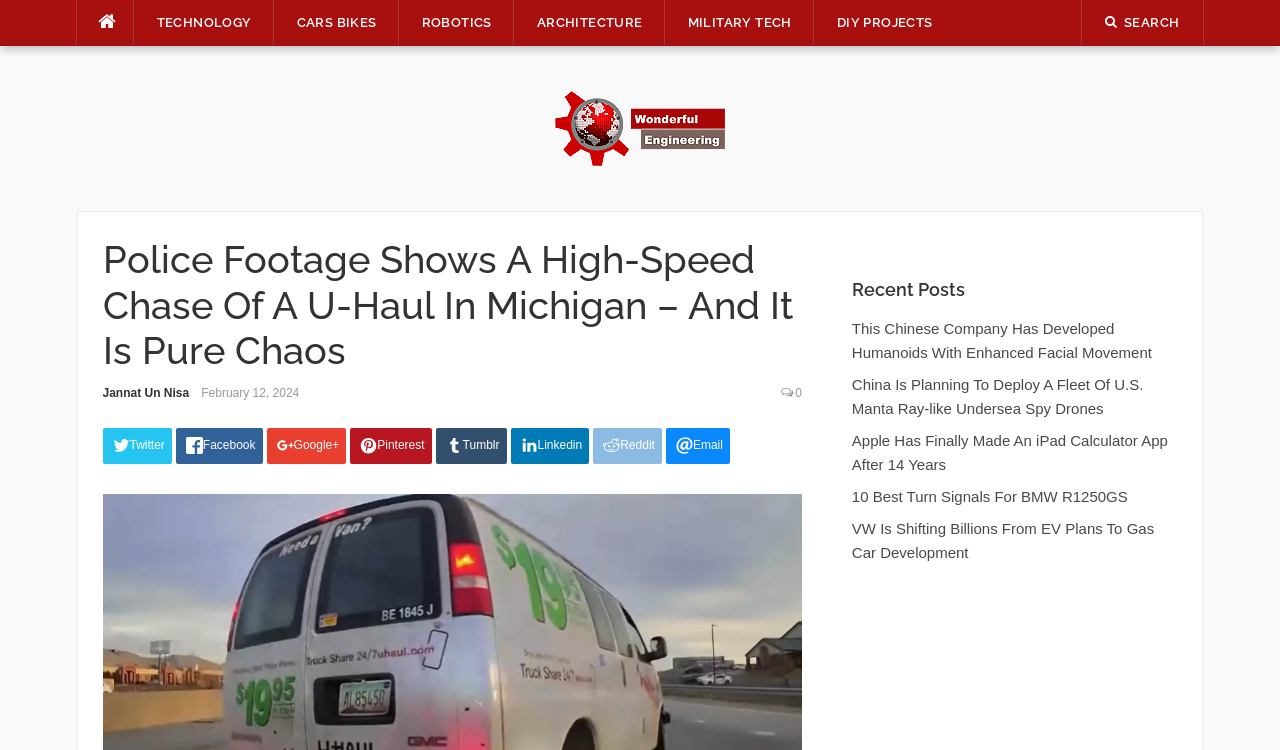Given the element description: "Jannat Un Nisa", predict the bounding box coordinates of this UI element. The coordinates must be four float numbers between 0 and 1, given as [left, top, right, bottom].

[0.08, 0.514, 0.148, 0.533]